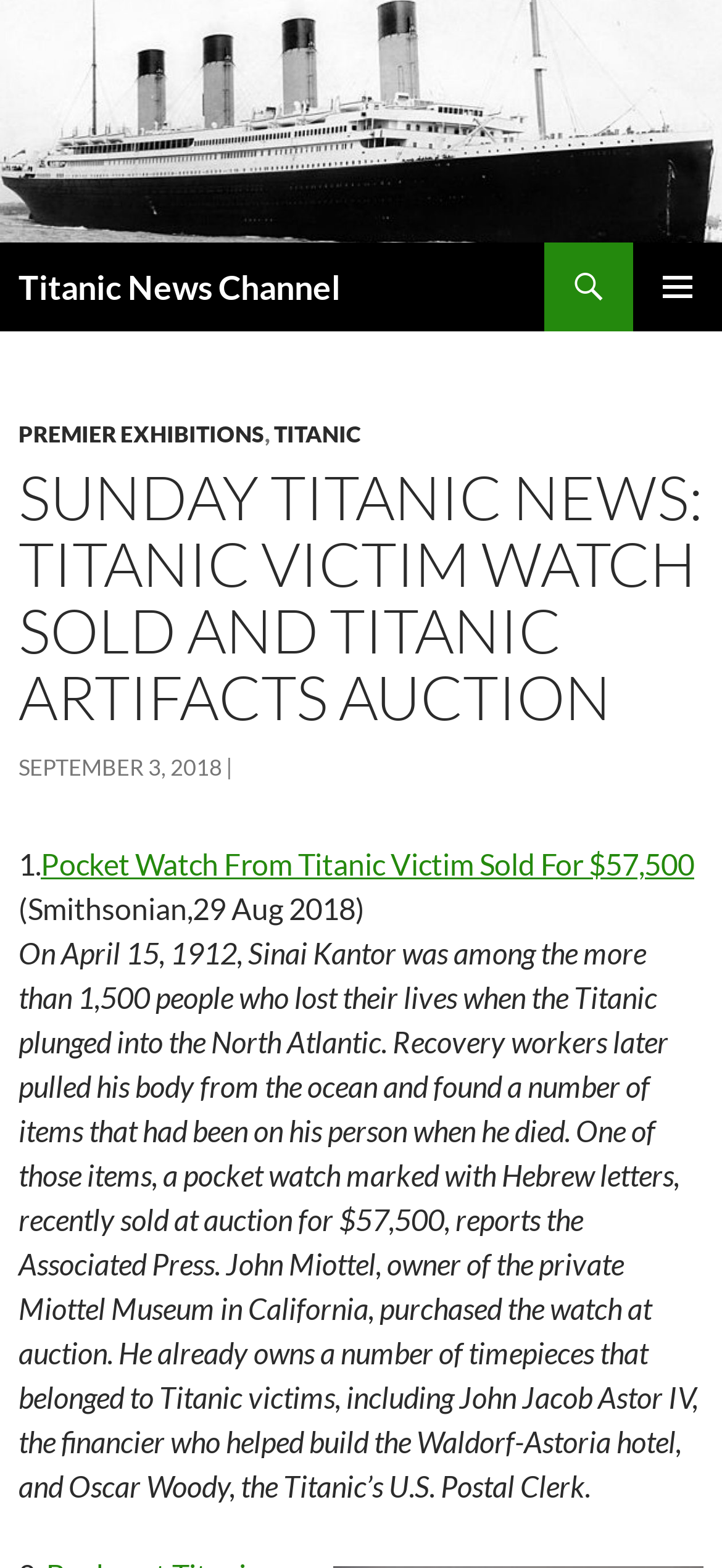Answer the question with a single word or phrase: 
How much was the pocket watch sold for?

$57,500